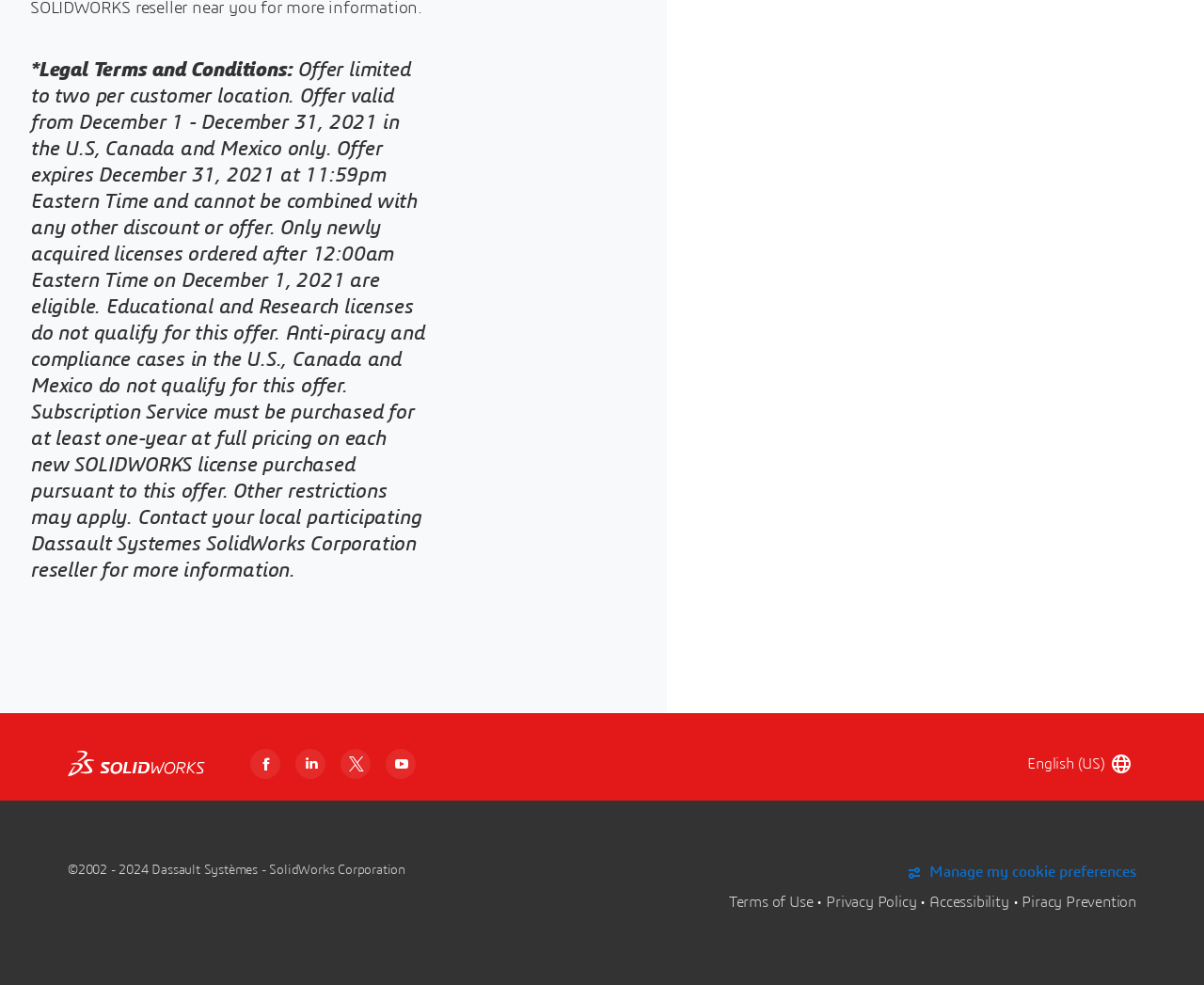Give a one-word or short phrase answer to the question: 
What is the offer period for SOLIDWORKS licenses?

December 1 - December 31, 2021